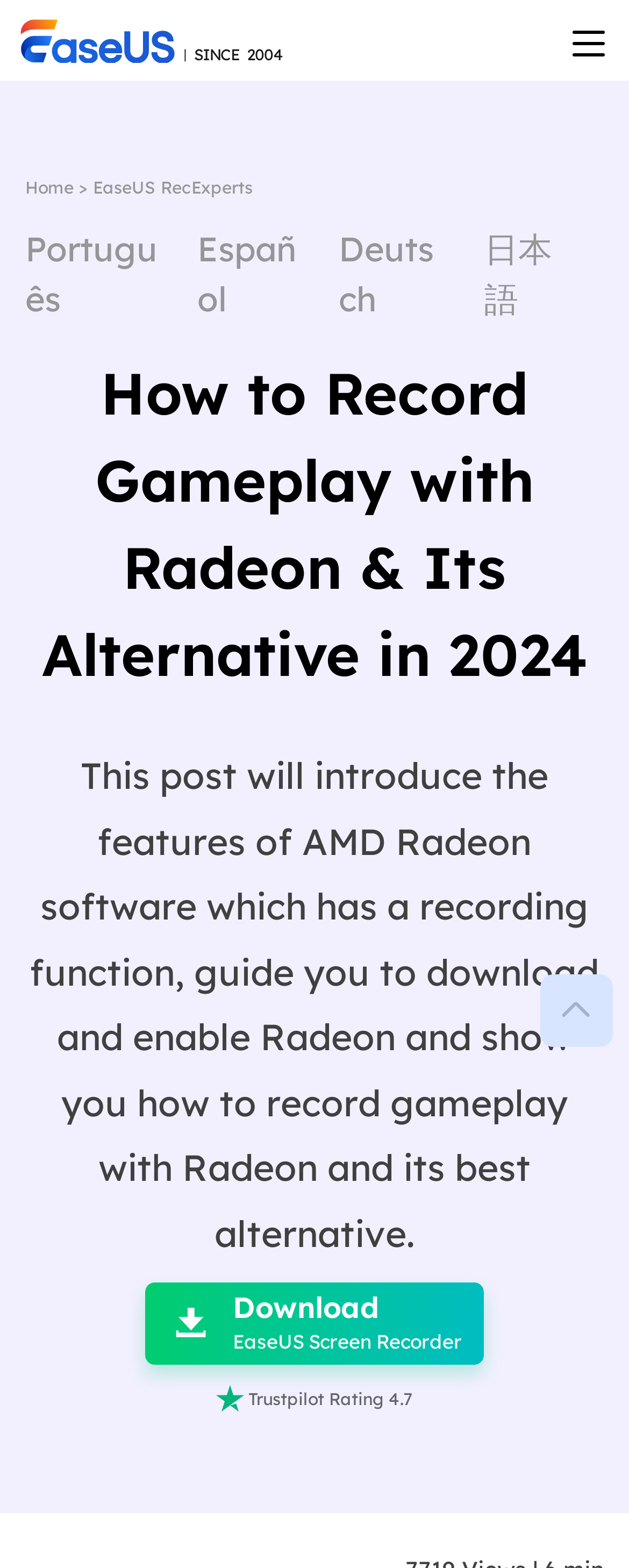Find the bounding box coordinates of the clickable area that will achieve the following instruction: "Type in the search box".

[0.0, 0.681, 0.526, 0.706]